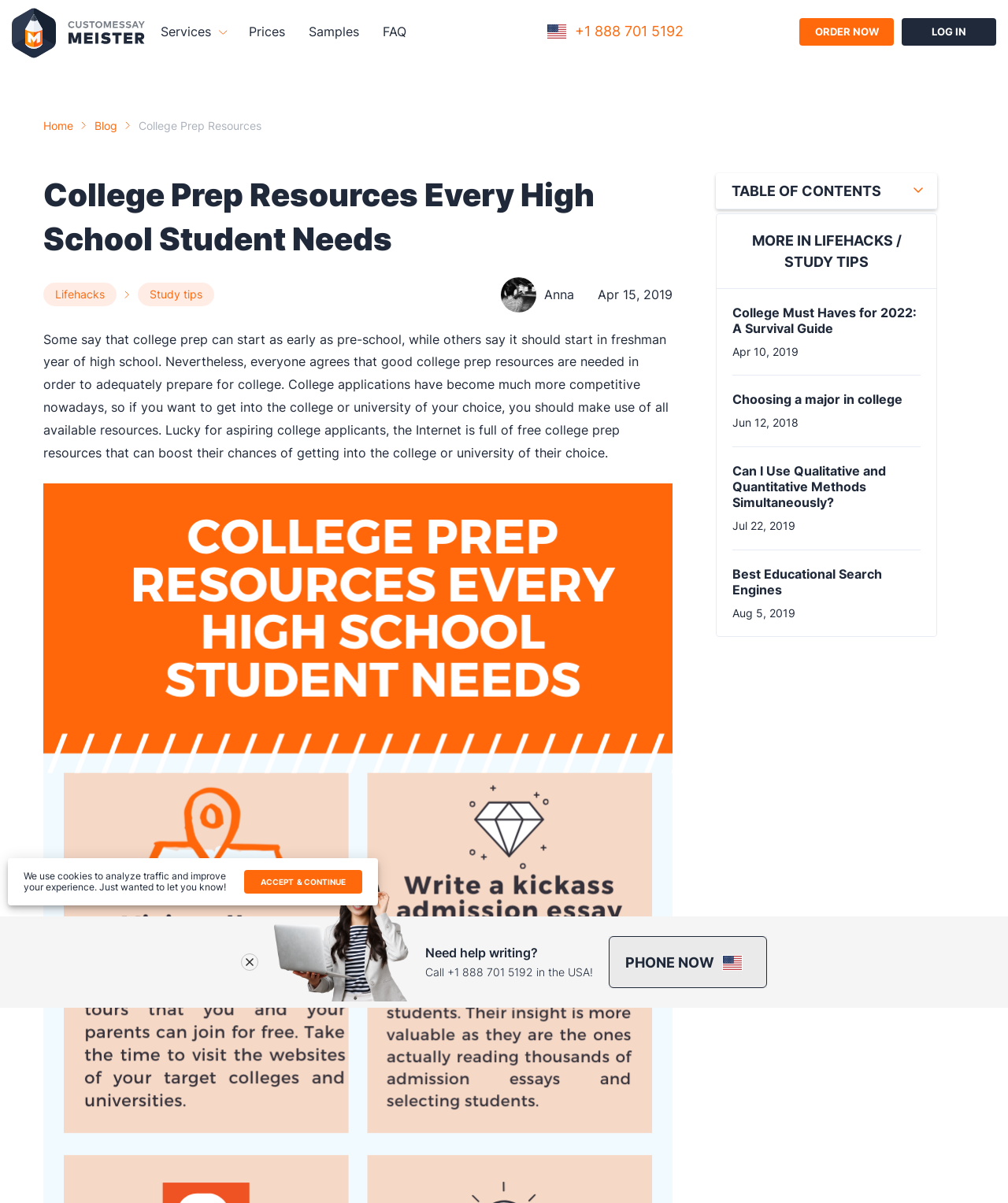Determine the primary headline of the webpage.

College Prep Resources Every High School Student Needs